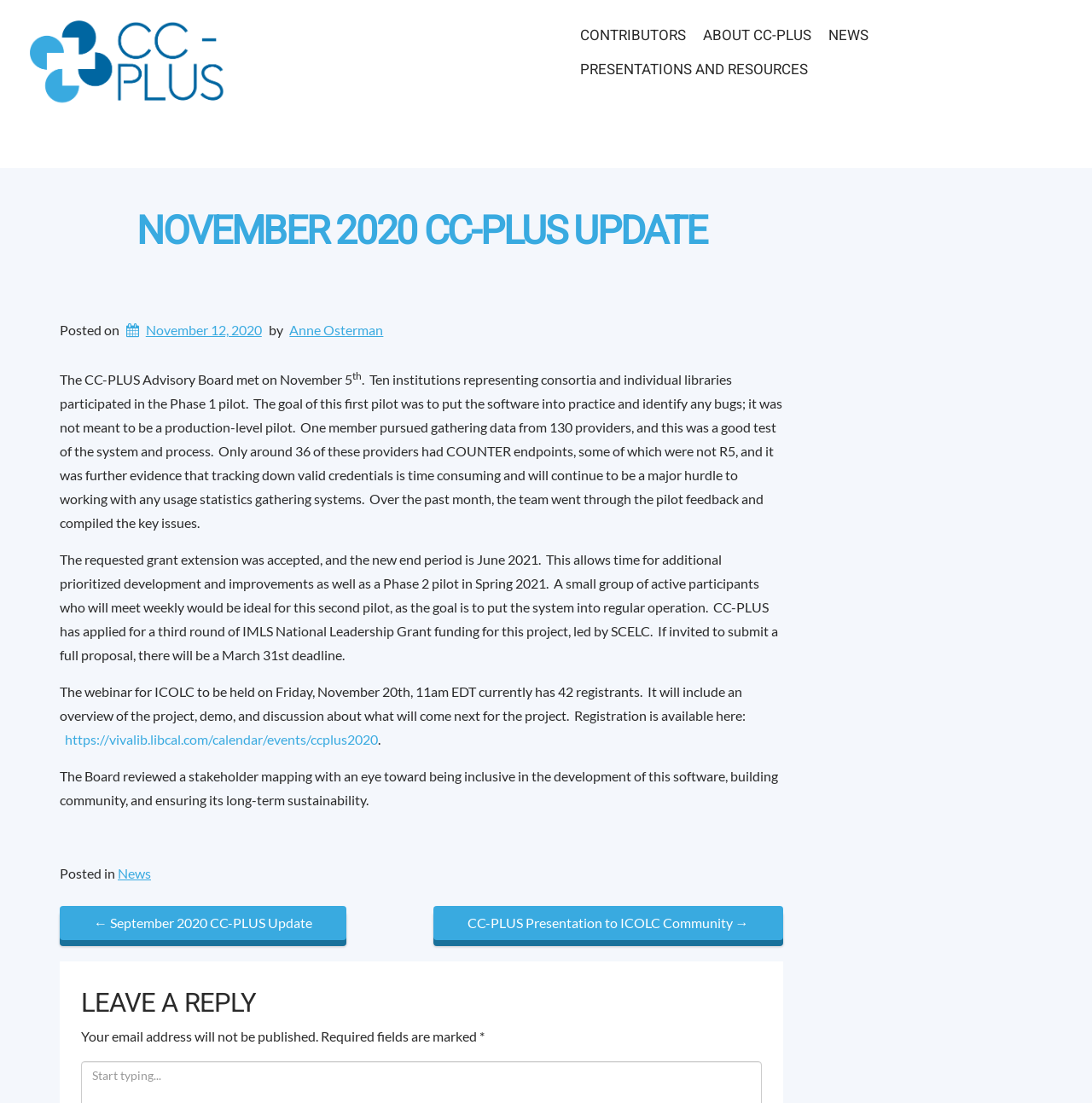Please specify the bounding box coordinates for the clickable region that will help you carry out the instruction: "Register for the CC-PLUS webinar".

[0.059, 0.663, 0.346, 0.677]